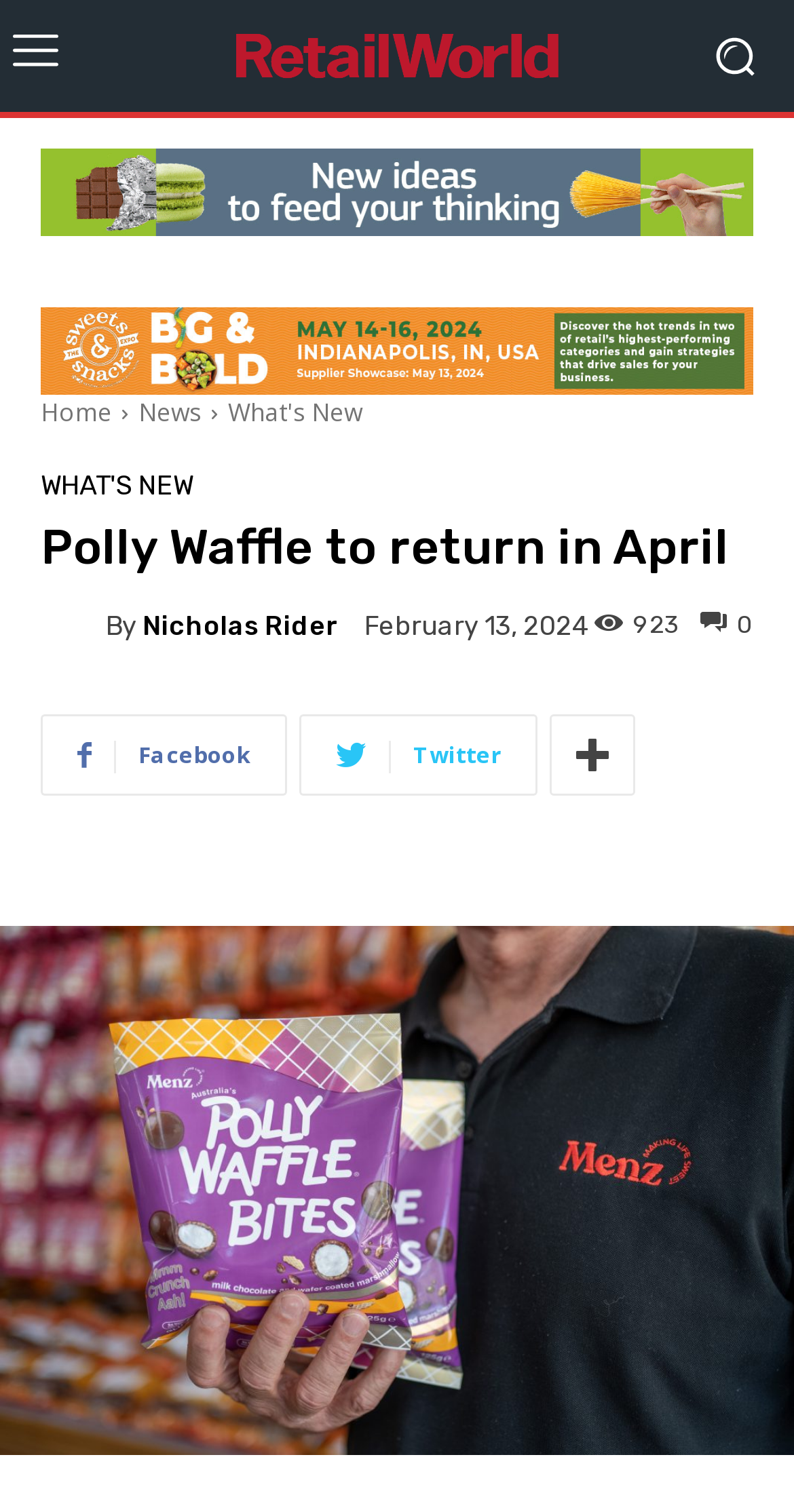Find the bounding box coordinates for the UI element whose description is: "0". The coordinates should be four float numbers between 0 and 1, in the format [left, top, right, bottom].

[0.882, 0.403, 0.949, 0.421]